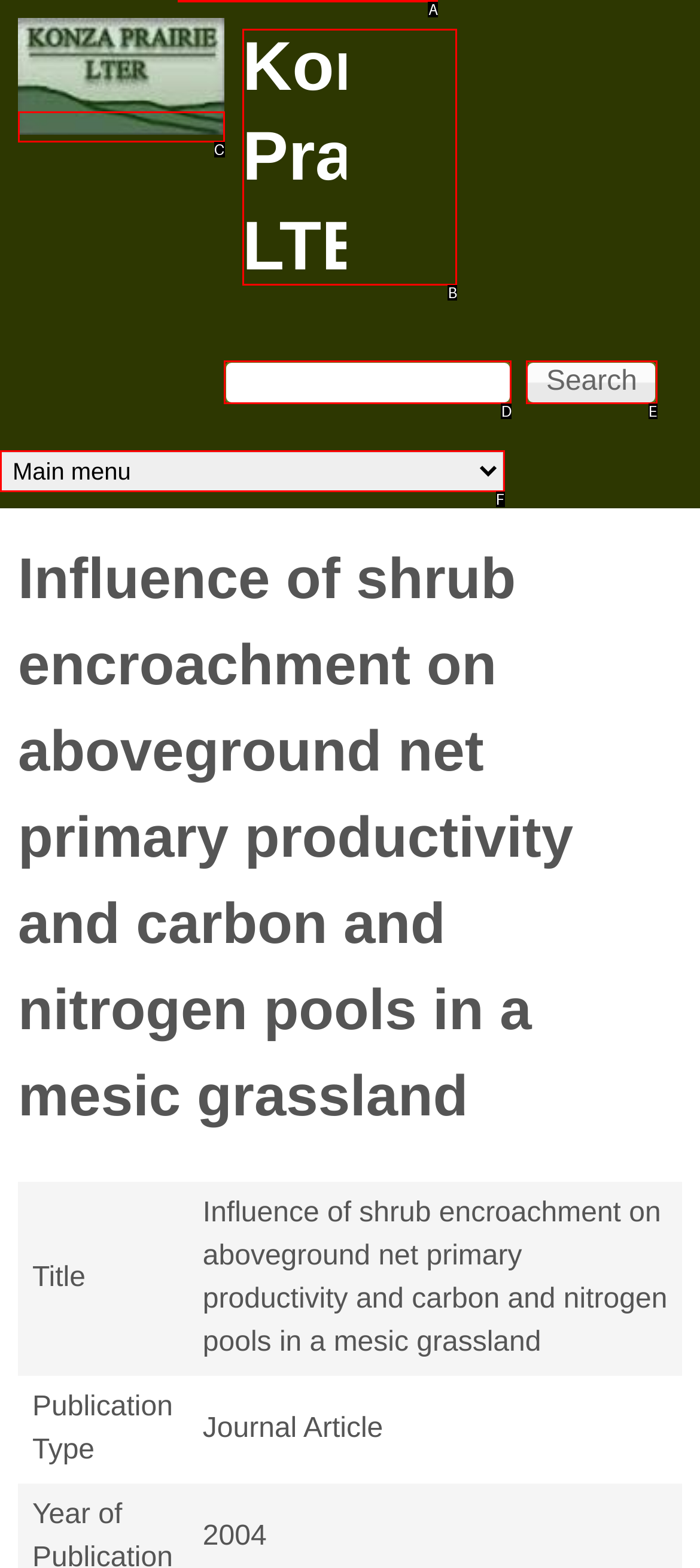Point out the option that best suits the description: Skip to main content
Indicate your answer with the letter of the selected choice.

A